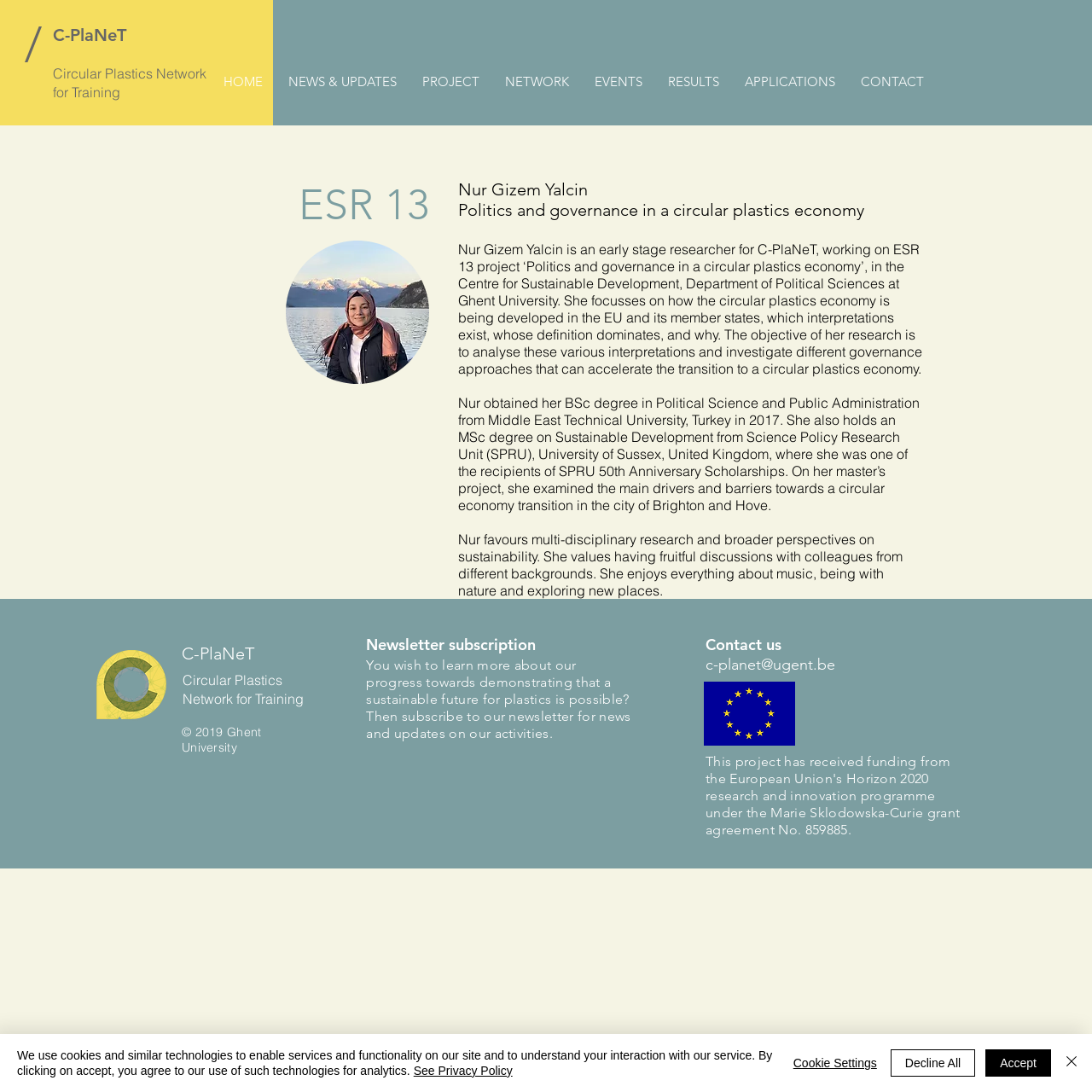What is the purpose of Nur Gizem Yalcin's research? Based on the image, give a response in one word or a short phrase.

To analyse interpretations and investigate governance approaches